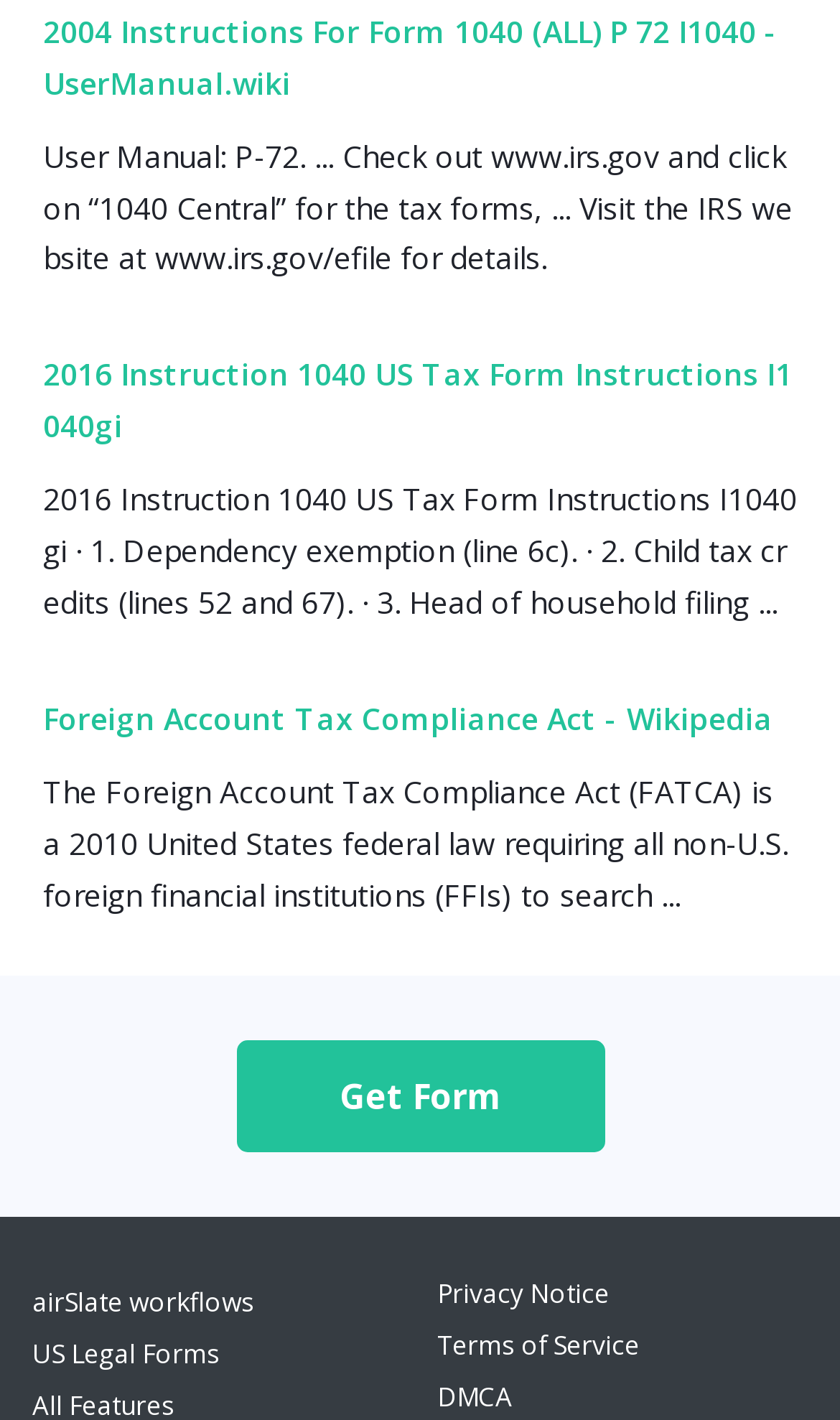Highlight the bounding box of the UI element that corresponds to this description: "DMCA".

[0.521, 0.971, 0.61, 0.997]